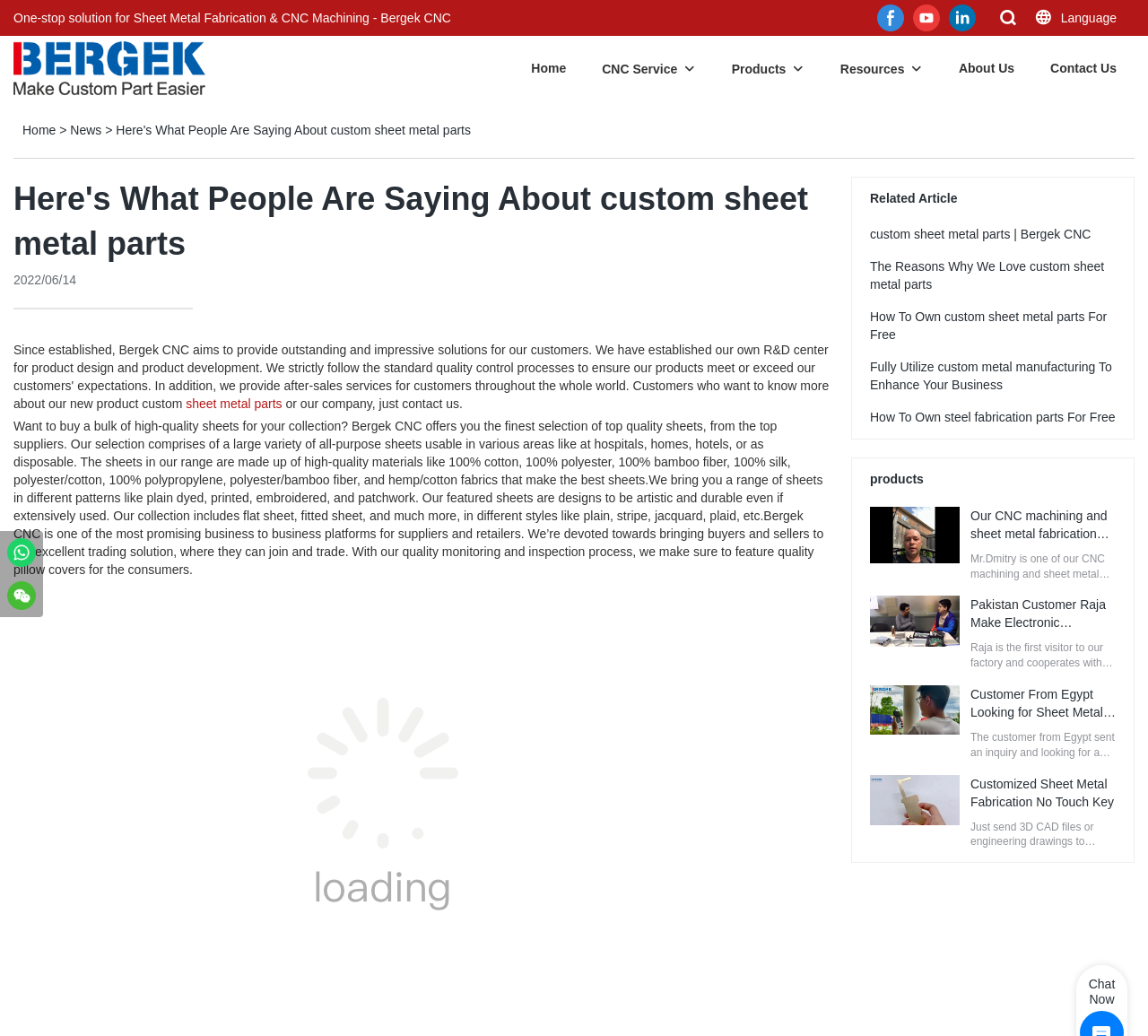Determine the bounding box coordinates of the section to be clicked to follow the instruction: "Click the Contact Us link". The coordinates should be given as four float numbers between 0 and 1, formatted as [left, top, right, bottom].

[0.915, 0.055, 0.973, 0.076]